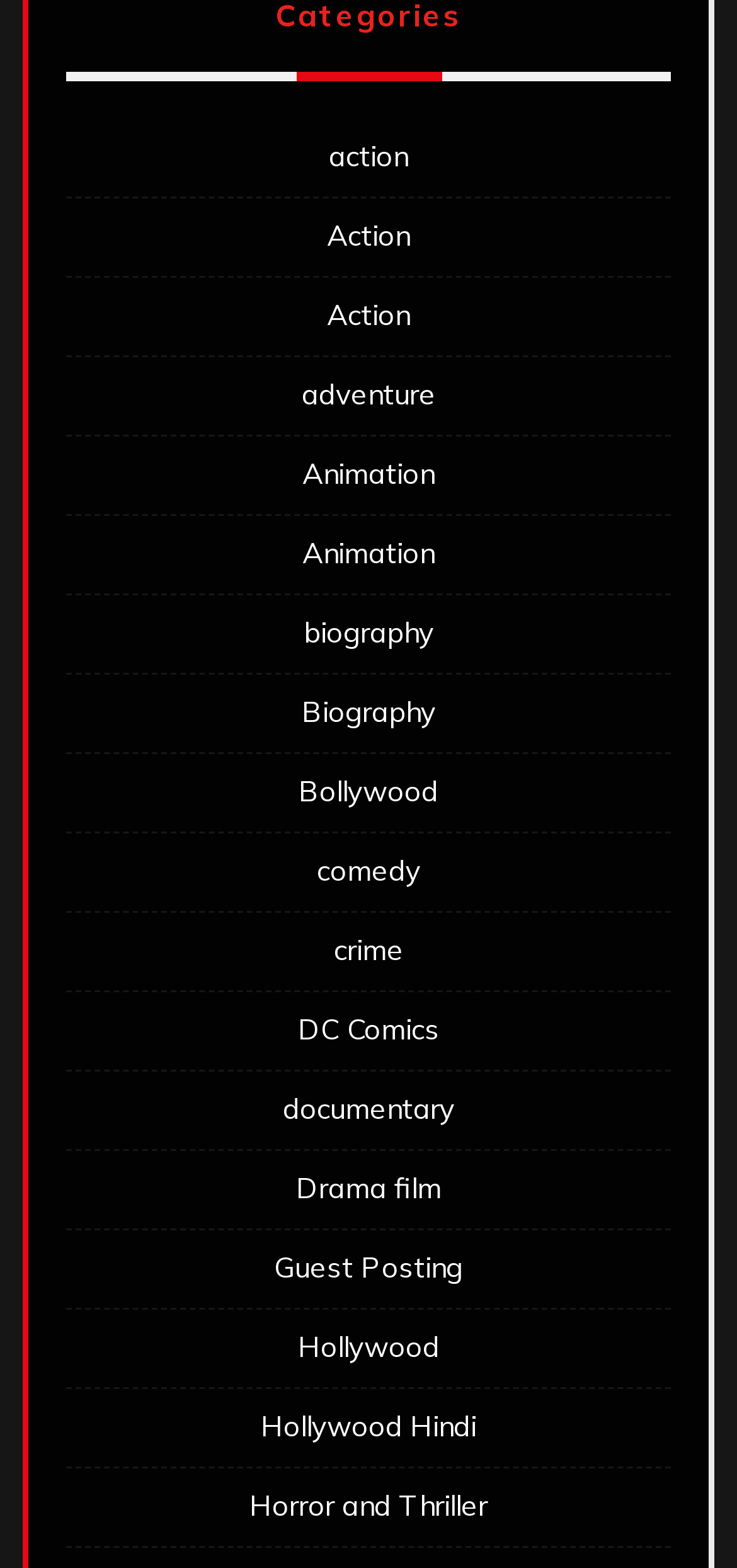Determine the bounding box coordinates of the section I need to click to execute the following instruction: "view Animation". Provide the coordinates as four float numbers between 0 and 1, i.e., [left, top, right, bottom].

[0.41, 0.291, 0.59, 0.314]